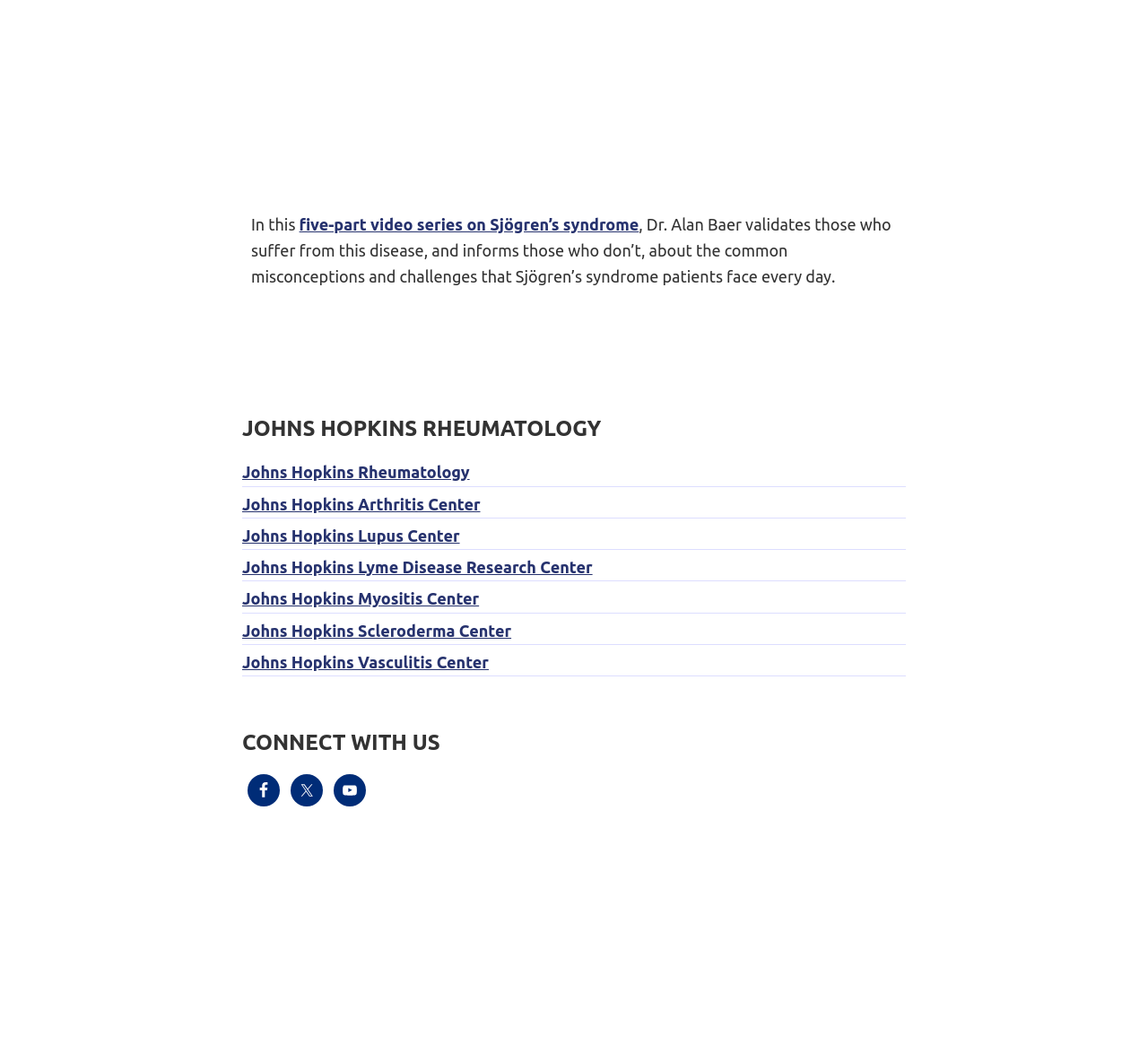What is the name of the disease being discussed?
Based on the image content, provide your answer in one word or a short phrase.

Sjögren’s syndrome